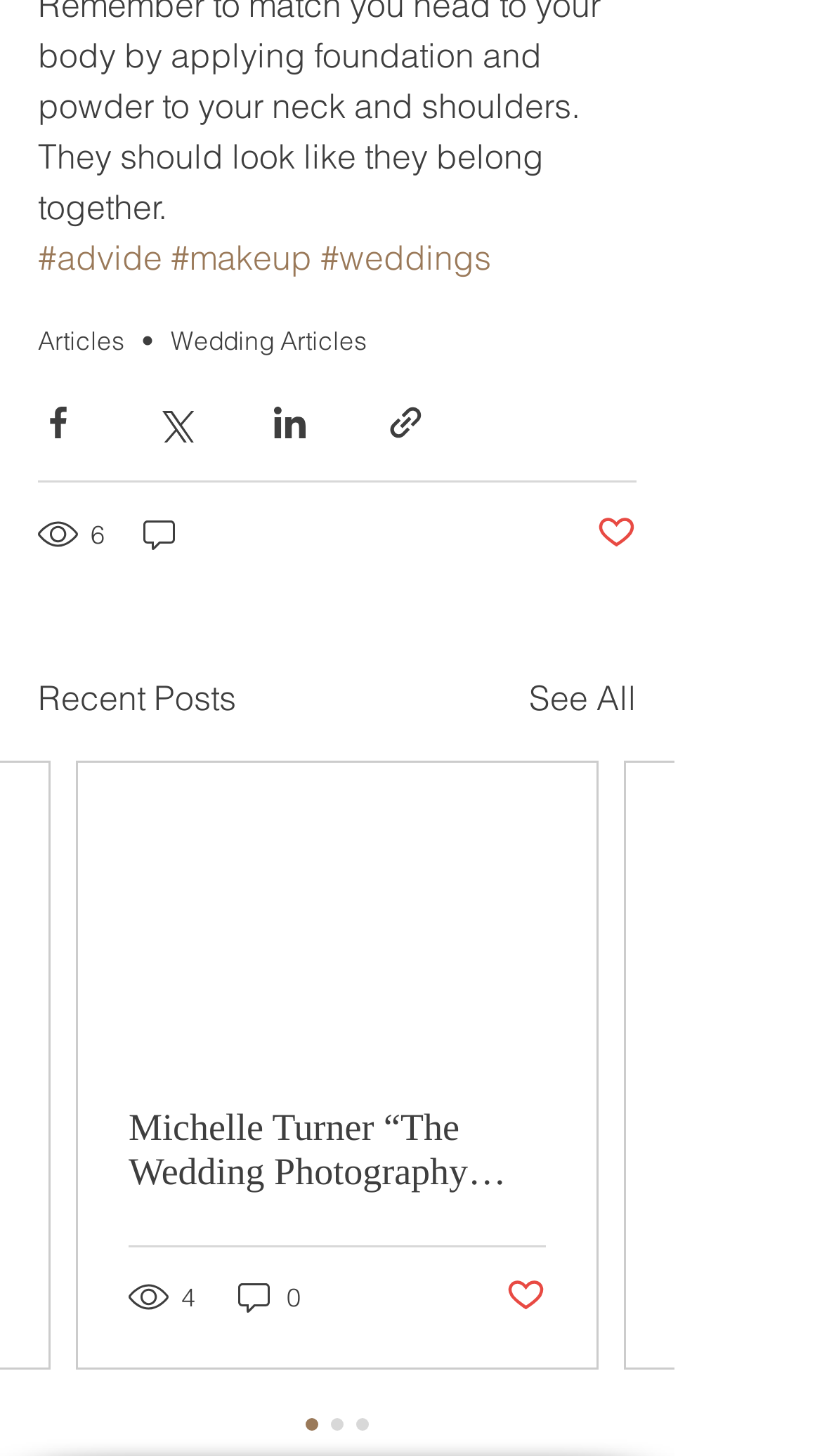Using the description: "parent_node: 6", determine the UI element's bounding box coordinates. Ensure the coordinates are in the format of four float numbers between 0 and 1, i.e., [left, top, right, bottom].

[0.169, 0.352, 0.223, 0.383]